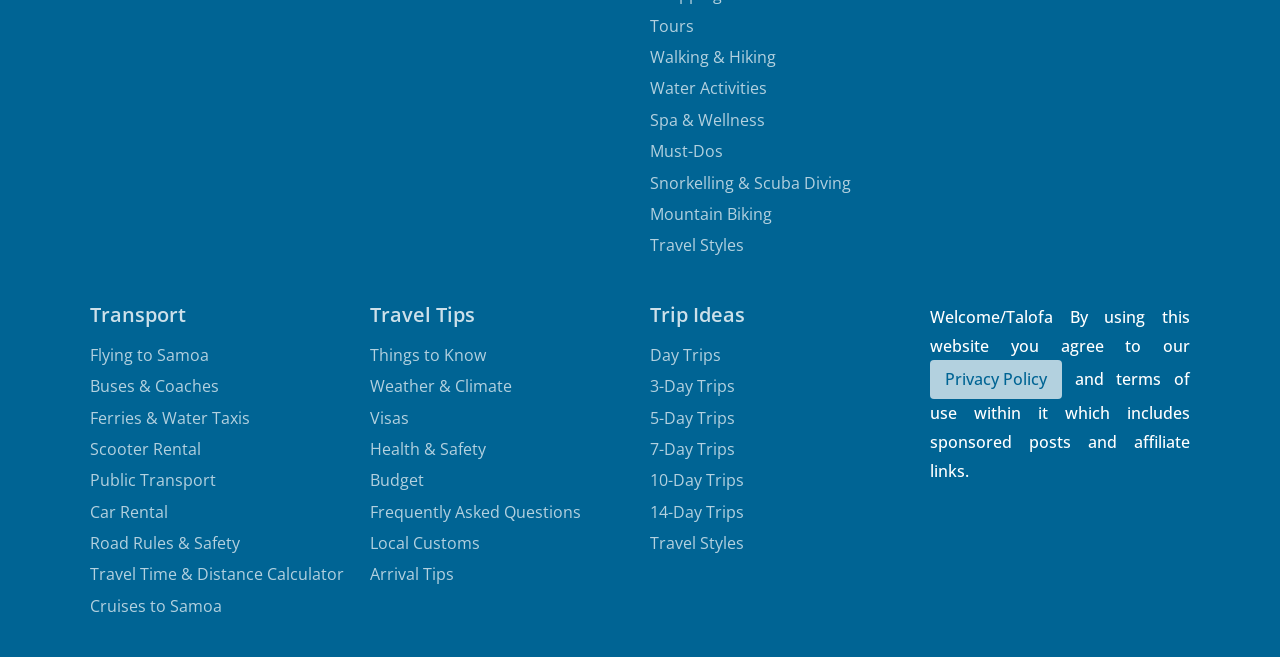What is the purpose of the 'Travel Time & Distance Calculator'?
Please provide a comprehensive answer to the question based on the webpage screenshot.

The link 'Travel Time & Distance Calculator' is provided under the 'Transport' section, which implies that it is a tool to help users calculate the time and distance required for their travel.